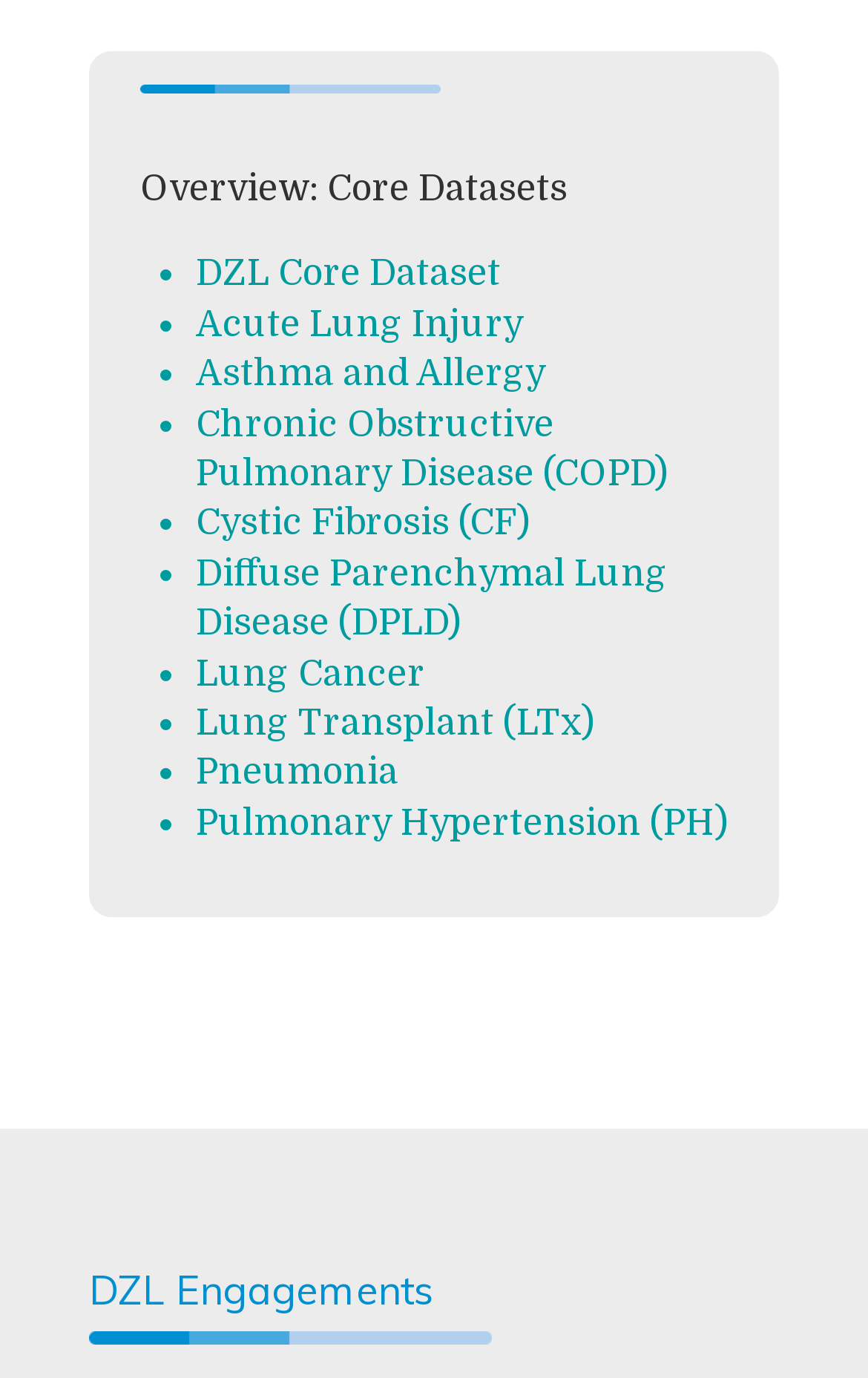Determine the bounding box coordinates of the clickable region to carry out the instruction: "explore Chronic Obstructive Pulmonary Disease (COPD)".

[0.226, 0.293, 0.769, 0.359]